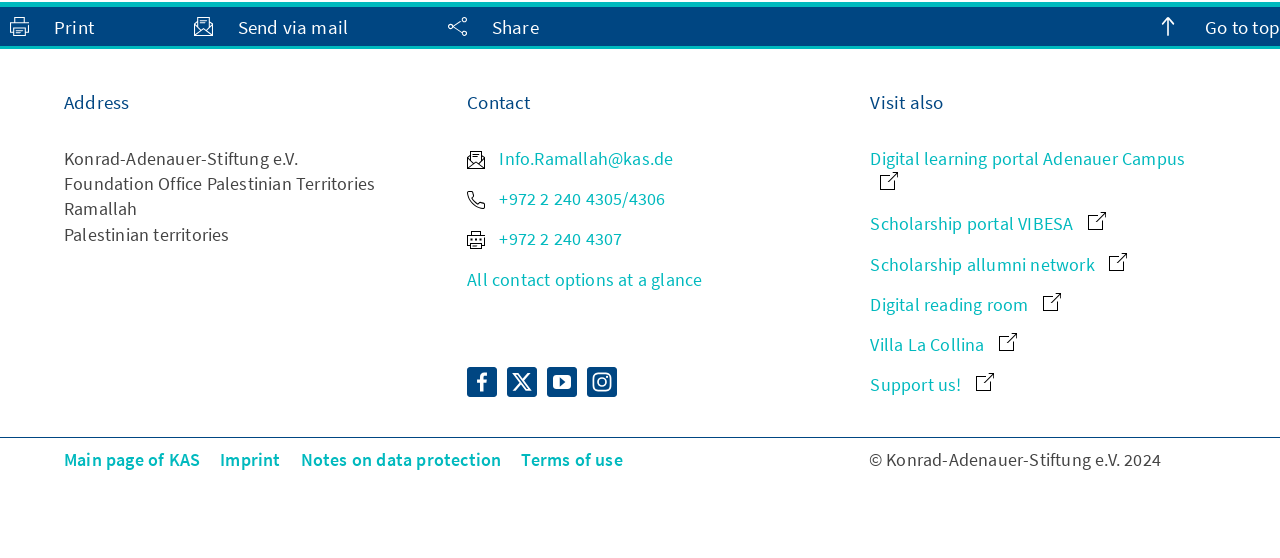Find and indicate the bounding box coordinates of the region you should select to follow the given instruction: "Check Facebook".

[0.365, 0.659, 0.388, 0.7]